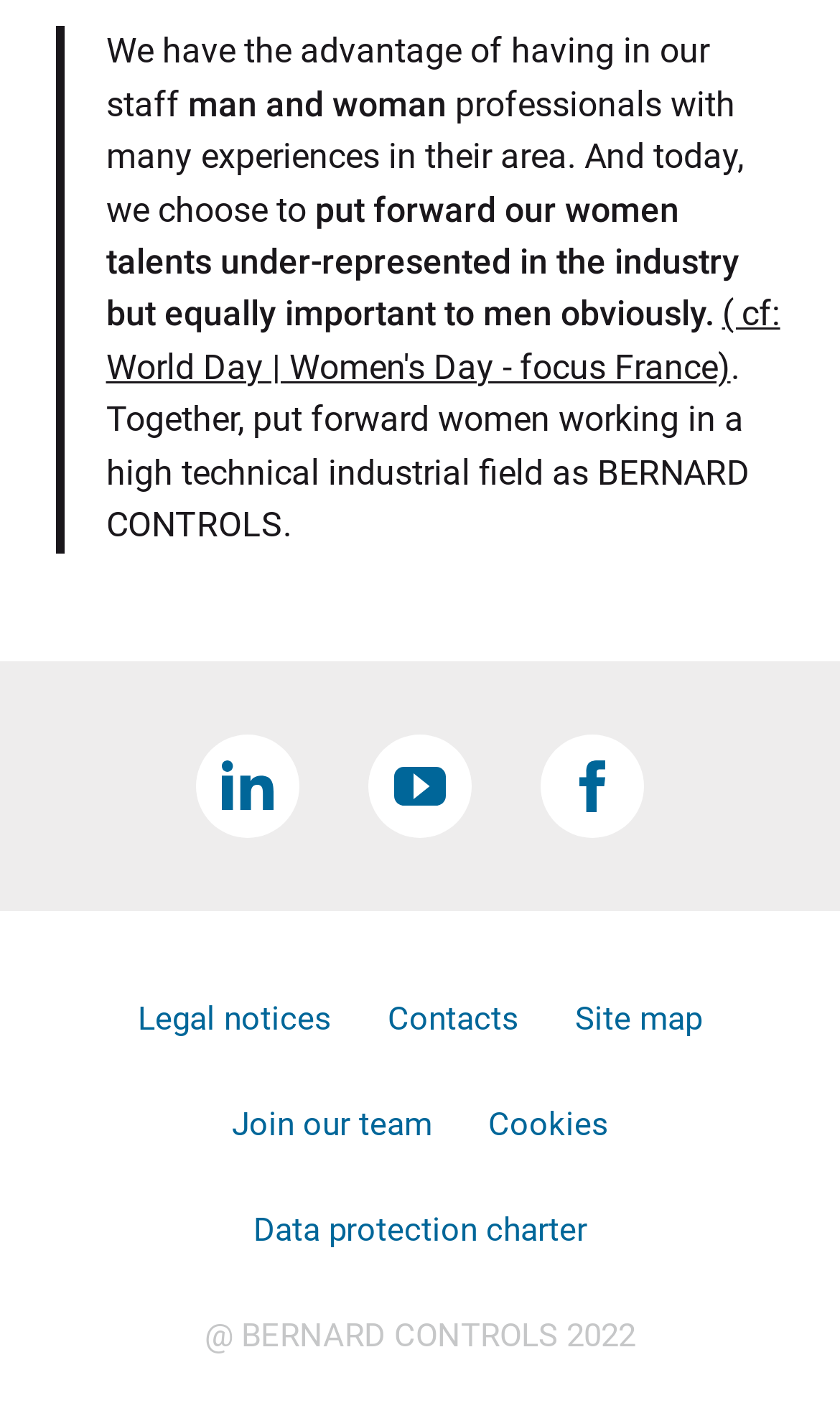Using the description: "YouTube", identify the bounding box of the corresponding UI element in the screenshot.

[0.438, 0.515, 0.562, 0.587]